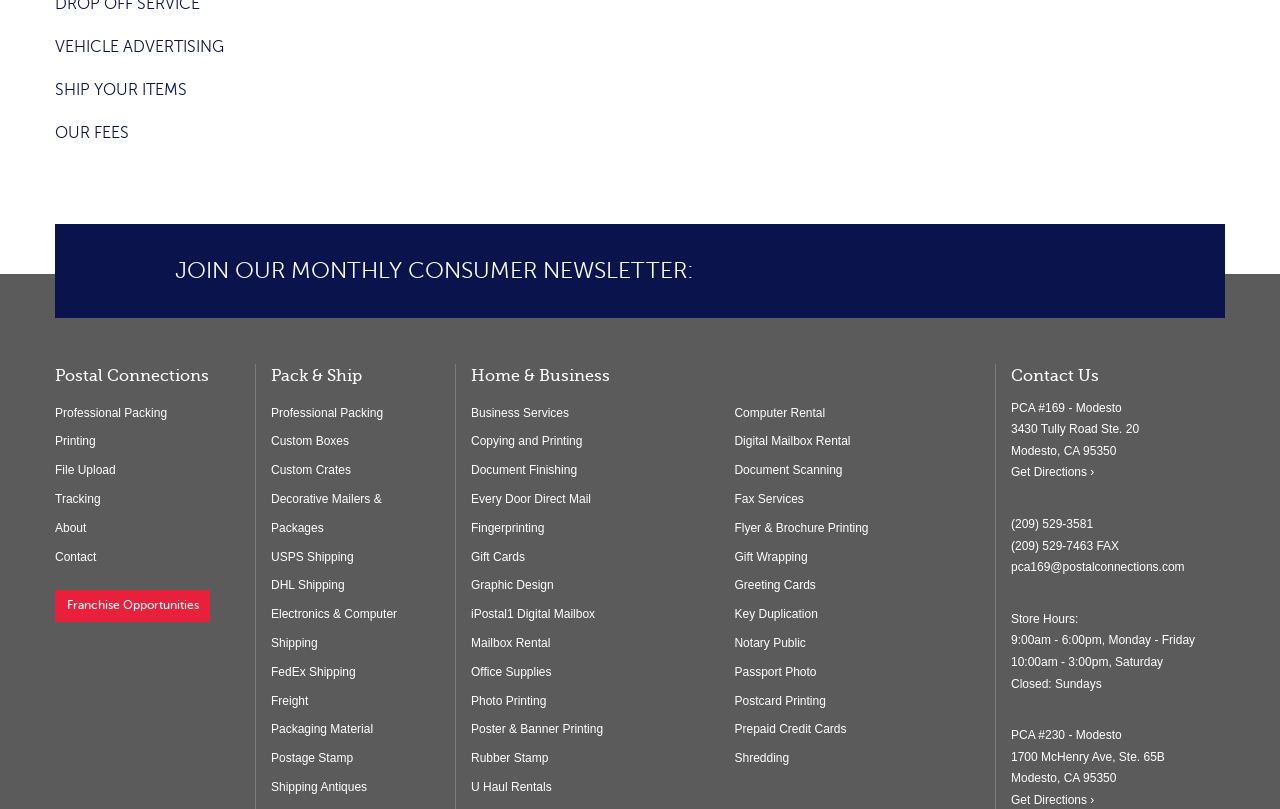Provide a brief response to the question below using a single word or phrase: 
What are the store hours on Saturday?

10:00am - 3:00pm